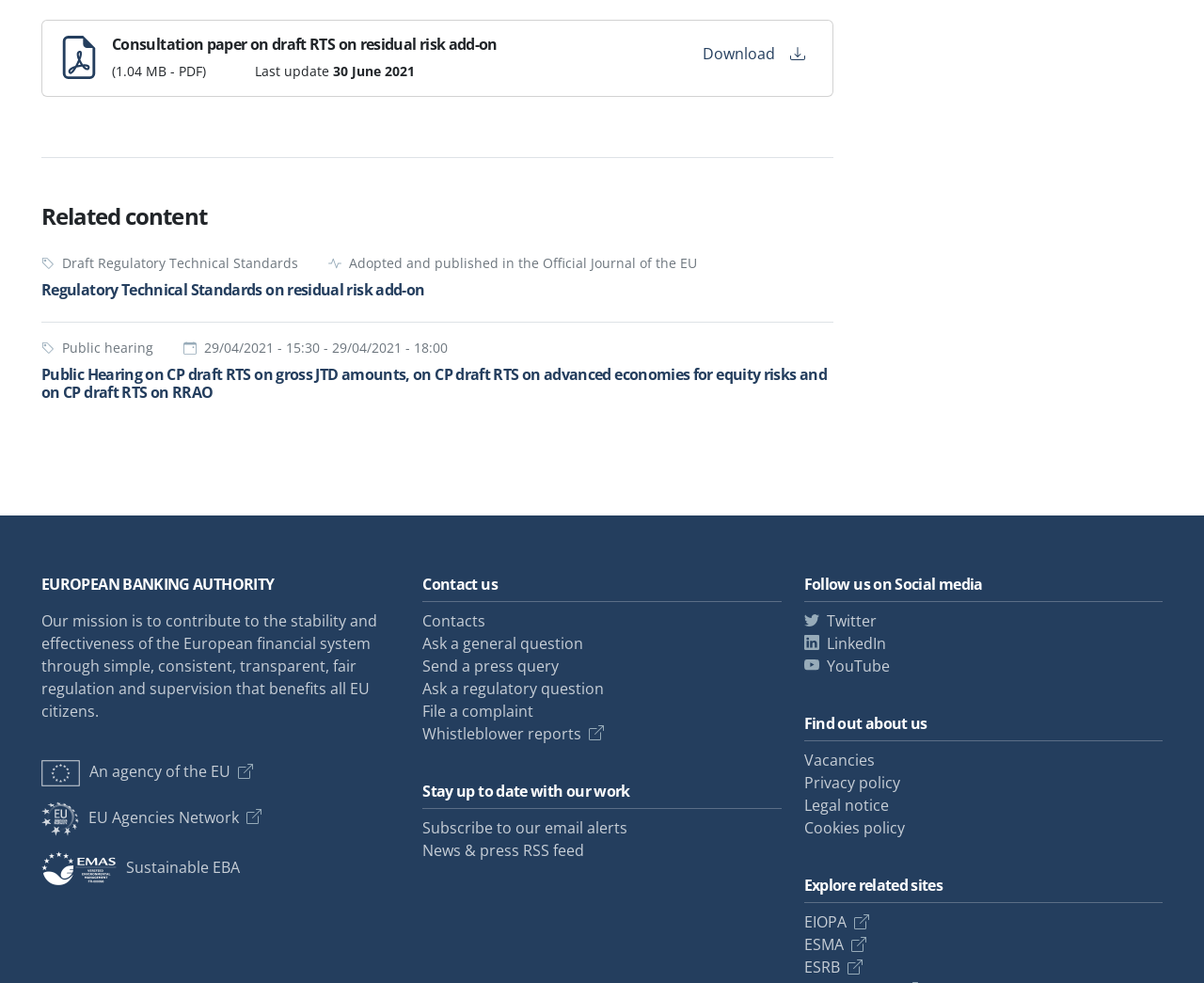Can you specify the bounding box coordinates of the area that needs to be clicked to fulfill the following instruction: "Read about Regulatory Technical Standards on residual risk add-on"?

[0.034, 0.284, 0.353, 0.305]